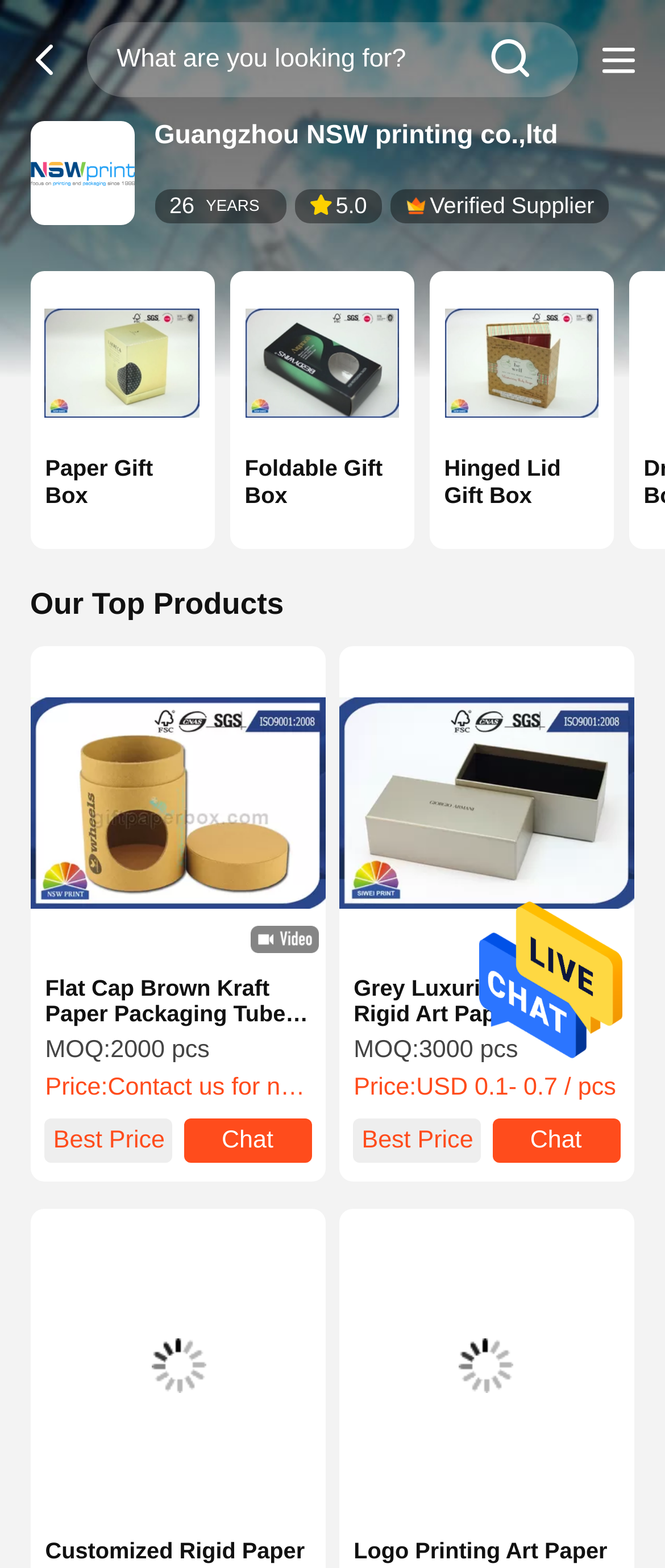Given the webpage screenshot, identify the bounding box of the UI element that matches this description: "title="Hinged Lid Gift Box"".

[0.668, 0.173, 0.9, 0.29]